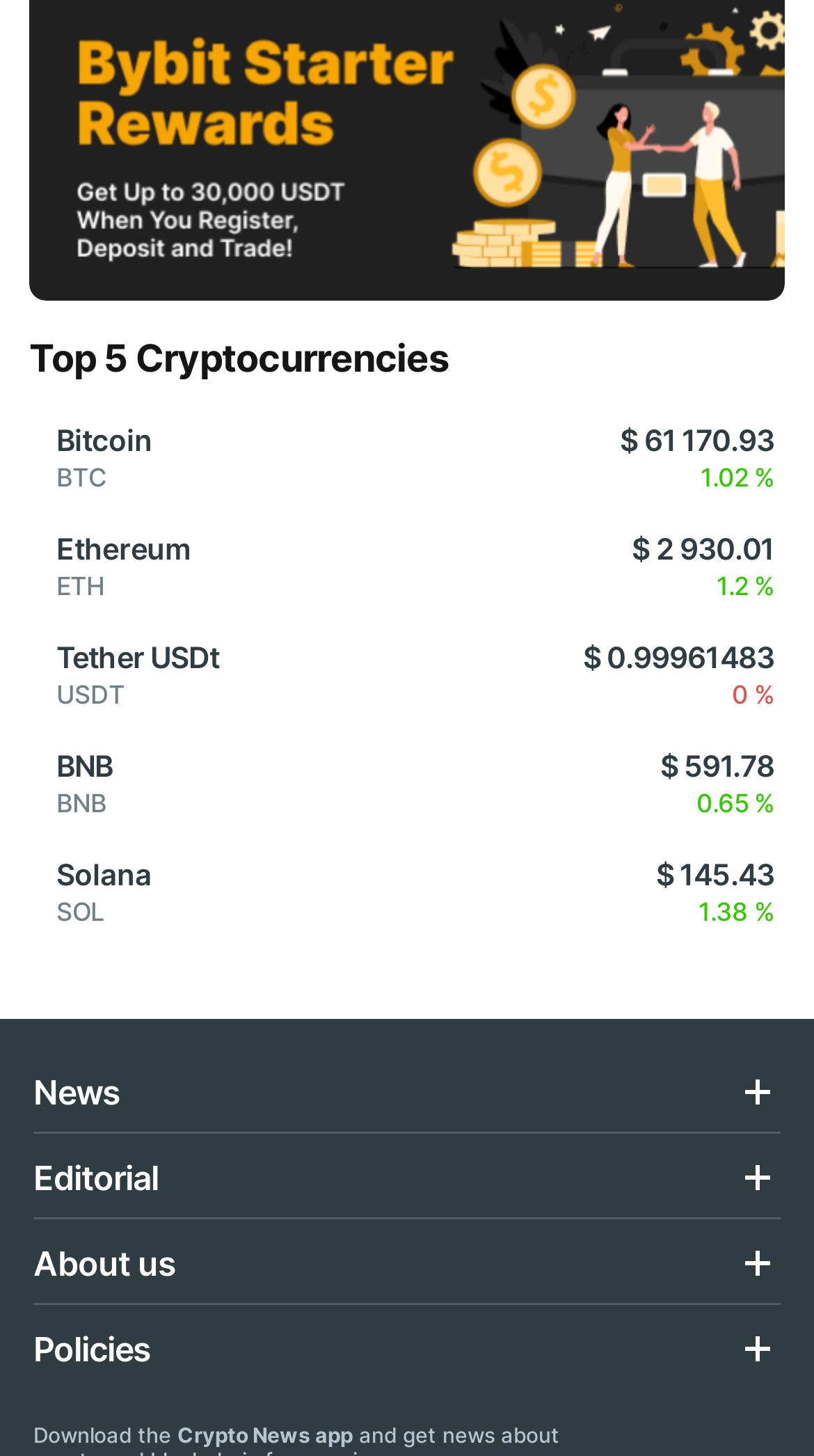What is the price of Ethereum?
Look at the screenshot and provide an in-depth answer.

I looked for the link with 'Ethereum' text and found the corresponding price information, which is $2,930.01.